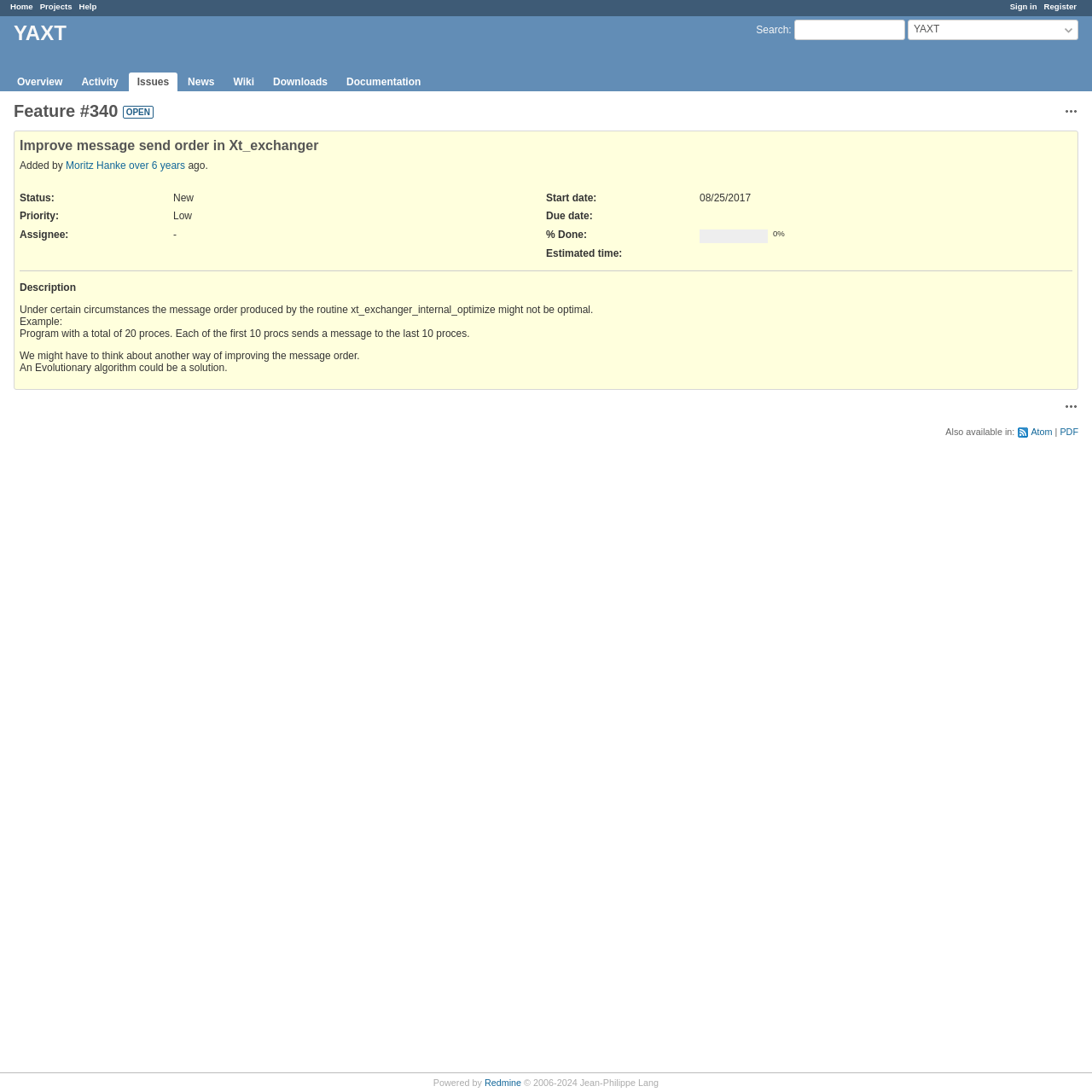What is the status of feature #340?
Based on the content of the image, thoroughly explain and answer the question.

The status of feature #340 can be found in the section that describes the feature. It says 'Status: New' which indicates that the feature is new.